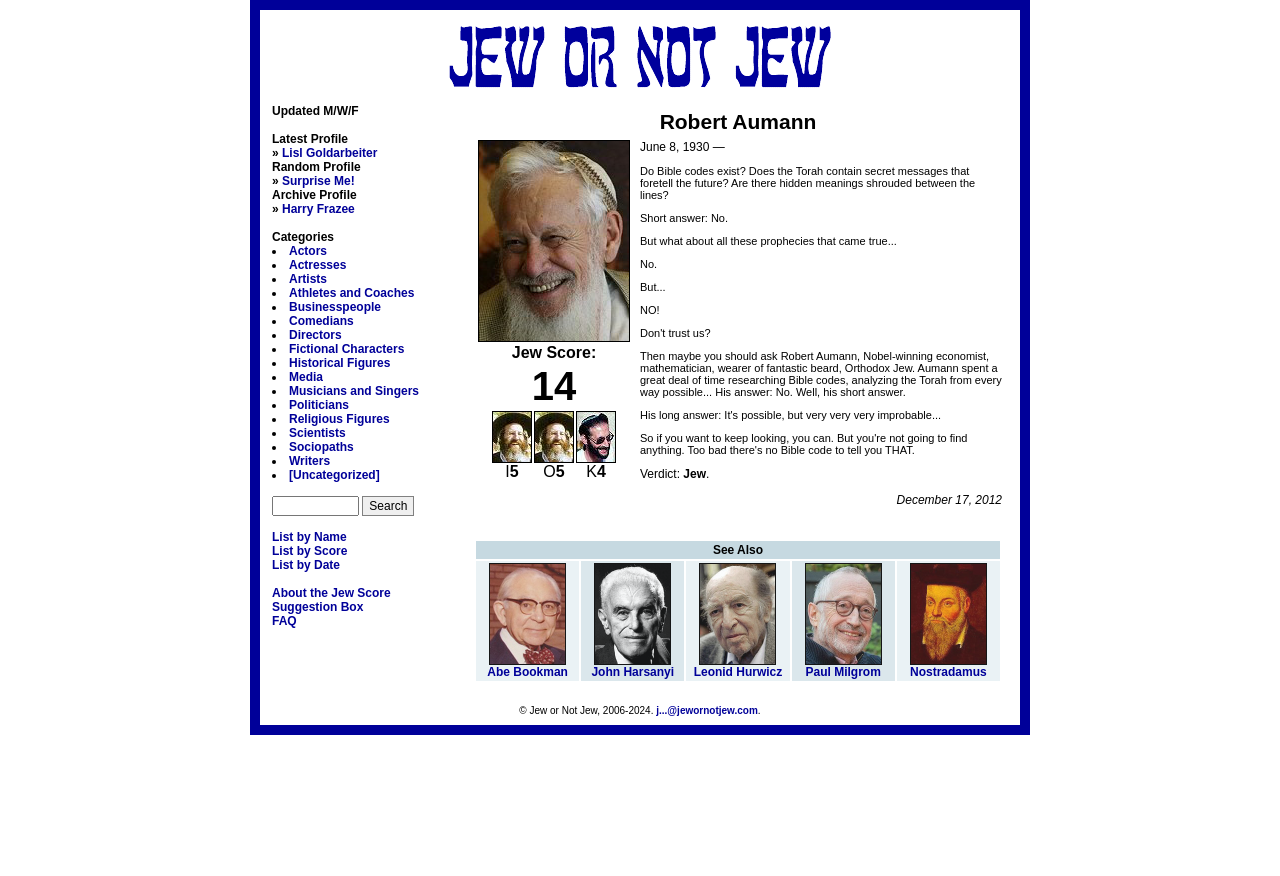Provide a thorough summary of the webpage.

The webpage is about JewOrNotJew.com, a website that determines whether a person is Jewish or not. The page is focused on Robert Aumann, a Nobel-winning economist, mathematician, and Orthodox Jew. 

At the top of the page, there is a table with two columns. The left column contains a link to the website's logo, and the right column has a table with a single row and two columns. The first column contains a link to "Updated M/W/F" and other profile links, while the second column has a list of categories, including "Actors", "Actresses", "Artists", and many more, each with a bullet point and a link.

Below this table, there is a large section dedicated to Robert Aumann. It starts with a heading "Robert Aumann Jew Score: 14 I5 O5 K4" and a brief description of him. The text explains that Aumann researched Bible codes and concluded that they are improbable. The section also includes a verdict that Aumann is a Jew.

On the right side of the page, there is a search box and several links, including "List by Name", "List by Score", "List by Date", "About the Jew Score", "Suggestion Box", and "FAQ".